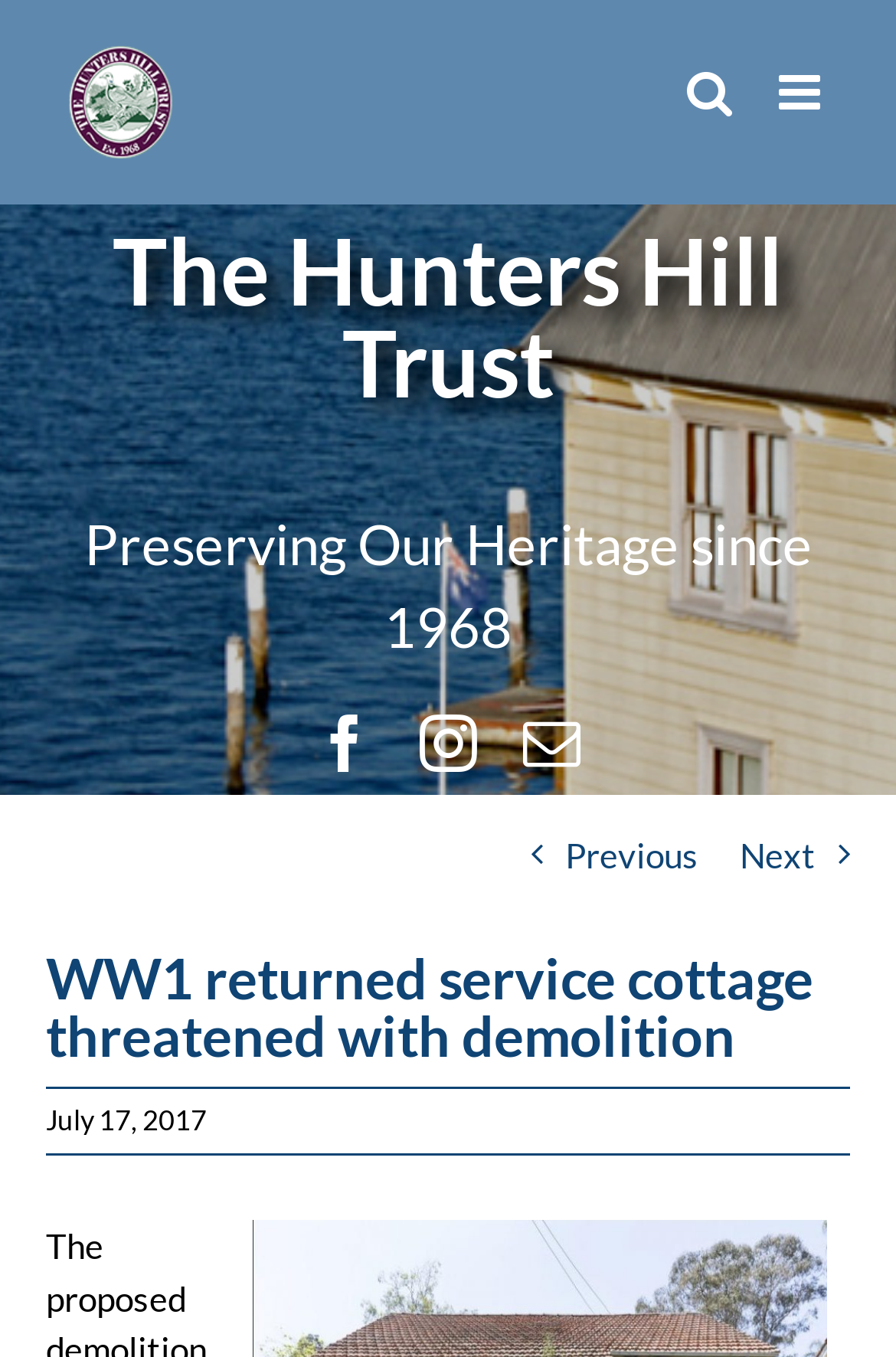Could you locate the bounding box coordinates for the section that should be clicked to accomplish this task: "Toggle mobile menu".

[0.869, 0.051, 0.923, 0.086]